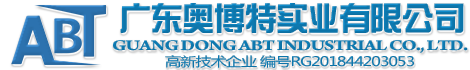What is the purpose of the registration number?
Based on the image, give a concise answer in the form of a single word or short phrase.

To suggest credibility